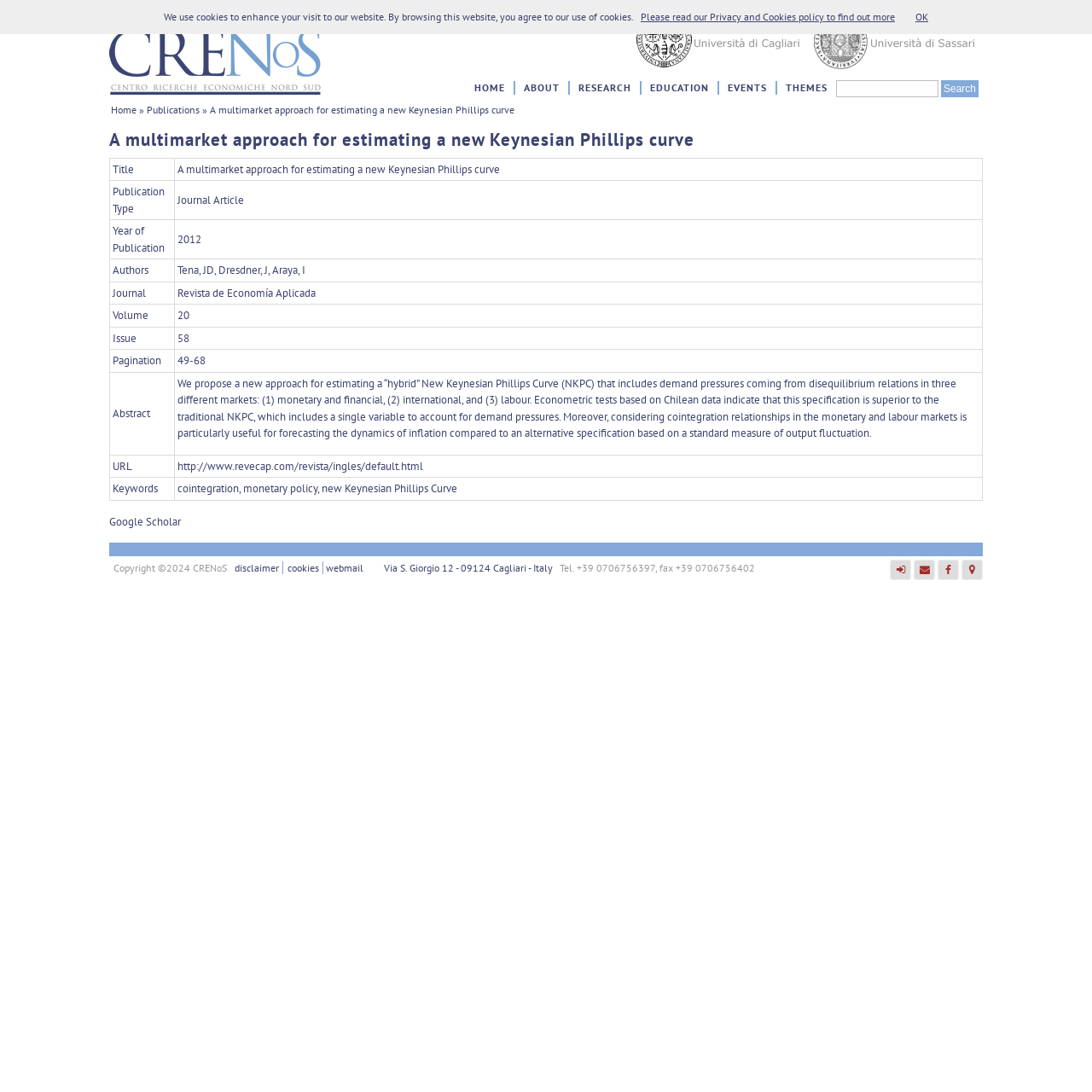Please find the bounding box coordinates for the clickable element needed to perform this instruction: "Go to home page".

[0.427, 0.074, 0.47, 0.086]